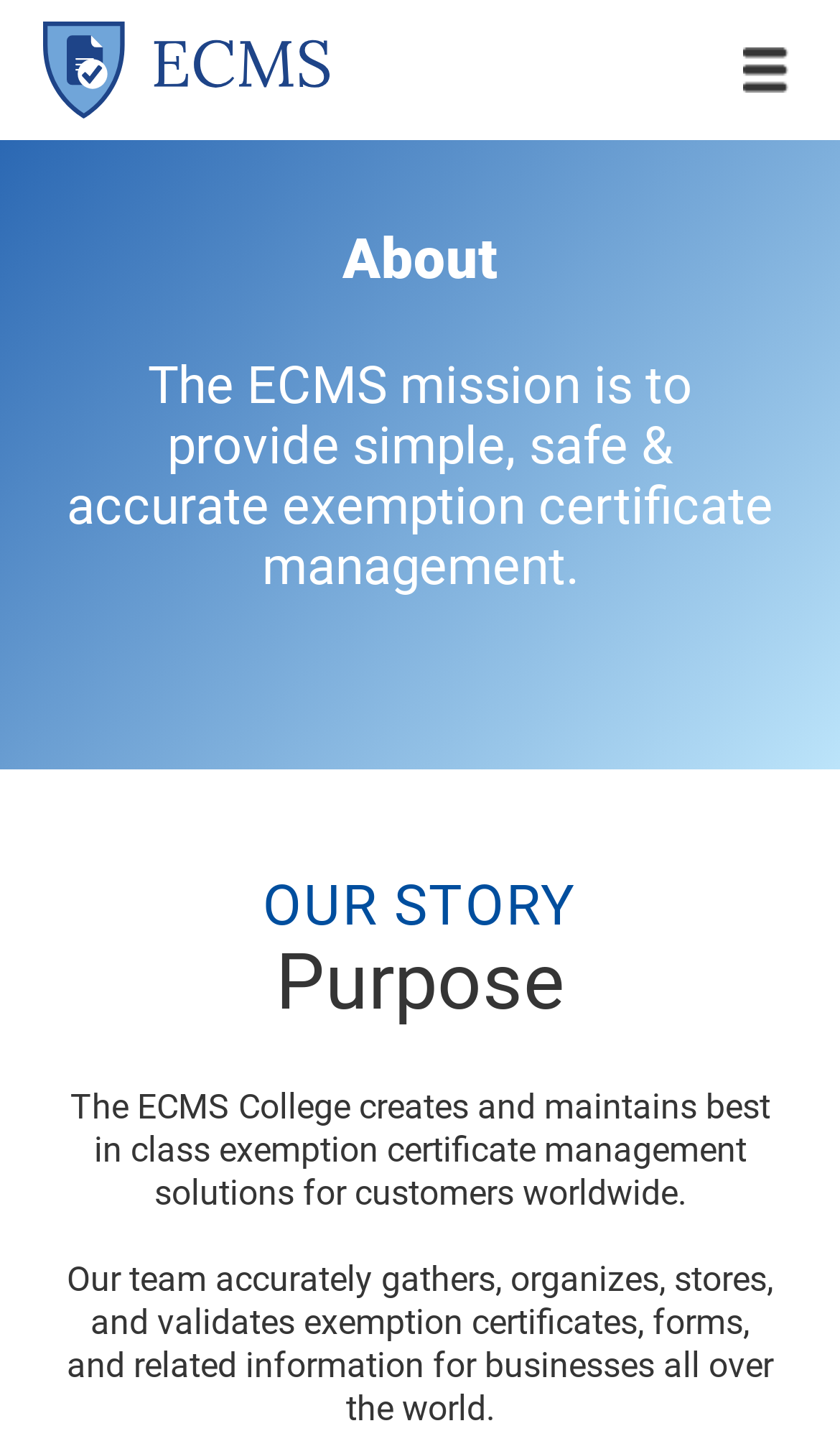What can users do on this webpage?
Please give a well-detailed answer to the question.

The webpage has a login section with fields for email and password, a 'Remember Me' checkbox, and a 'Forgot Password?' link, indicating that users can log in to their accounts on this webpage.